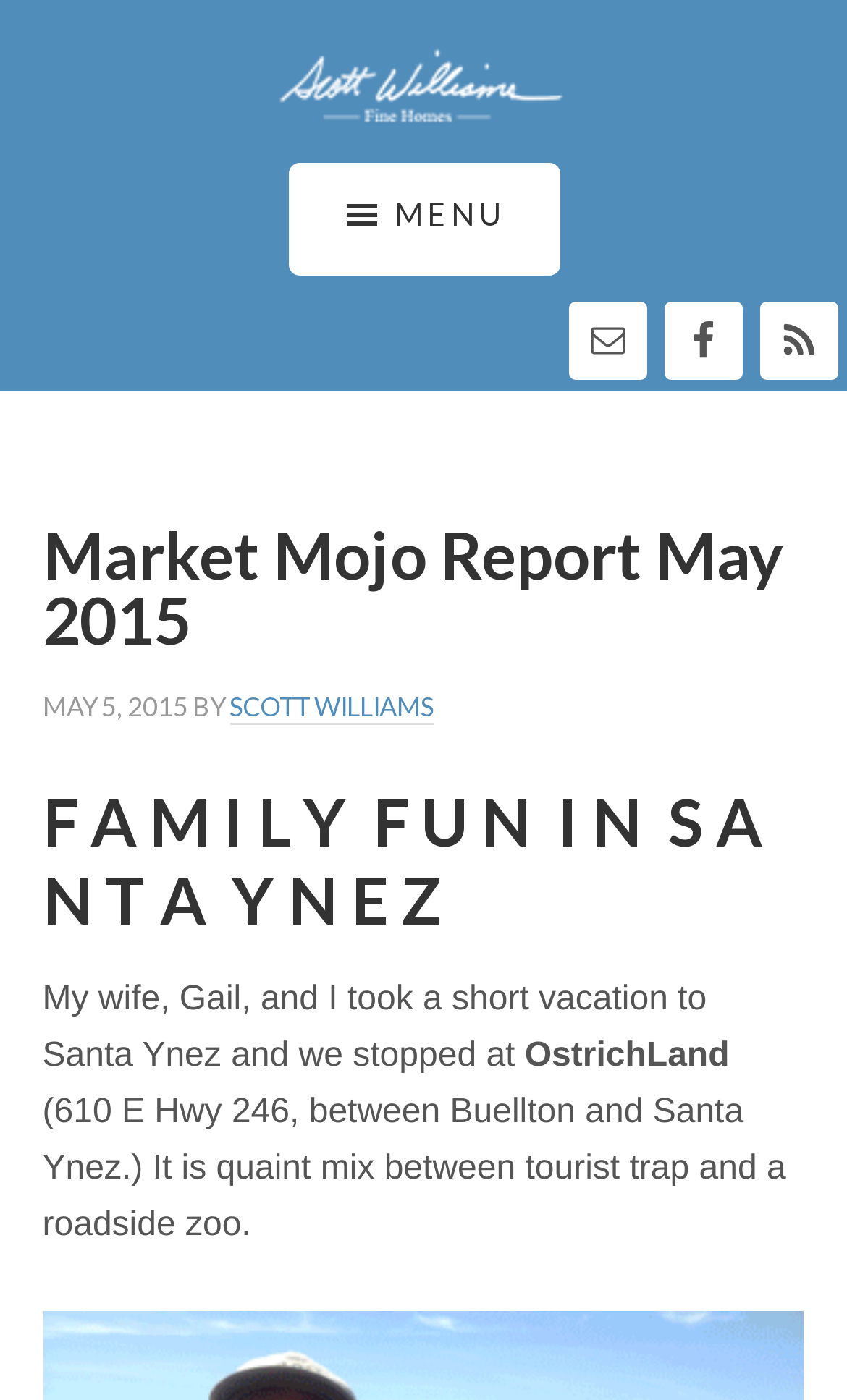Please provide a comprehensive answer to the question below using the information from the image: What is the name of the real estate company?

The name of the real estate company can be found in the top-left corner of the webpage, where it says 'Scott Williams Real Estate' in a logo format, accompanied by an image and a text 'ScottWilliams.com'.